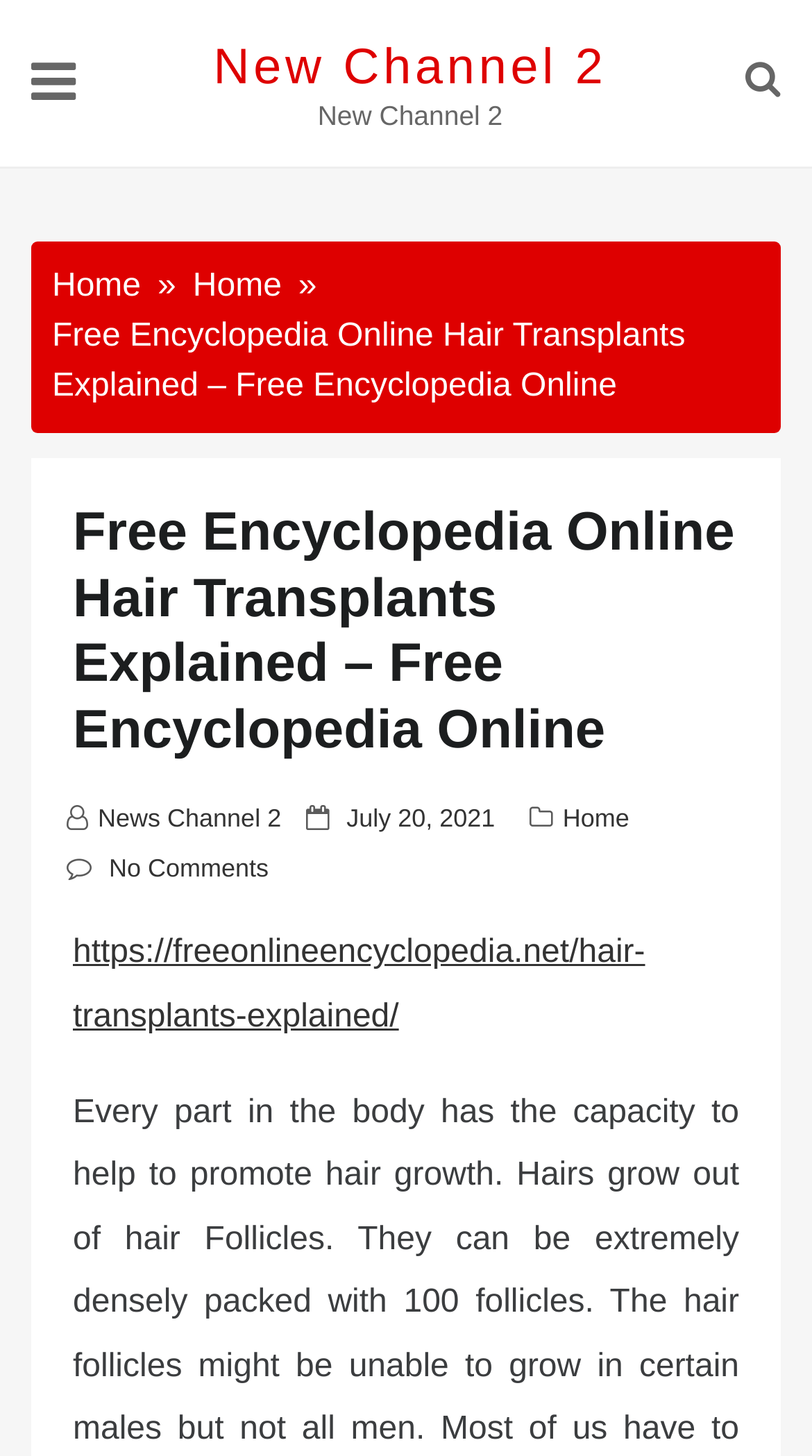How many links are in the top navigation bar?
Please provide a single word or phrase as your answer based on the screenshot.

2